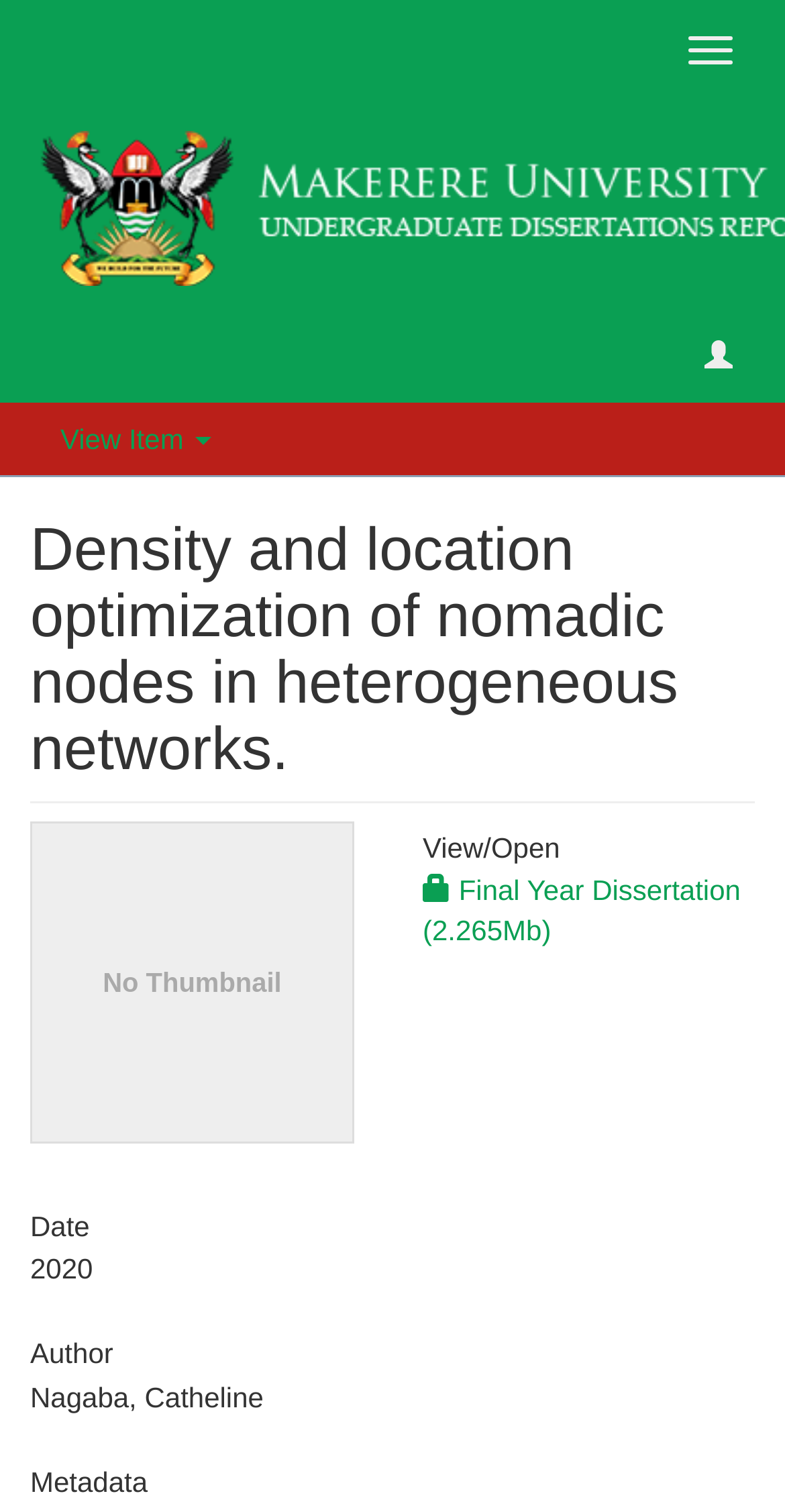What is the author's name?
Give a single word or phrase as your answer by examining the image.

Nagaba, Catheline